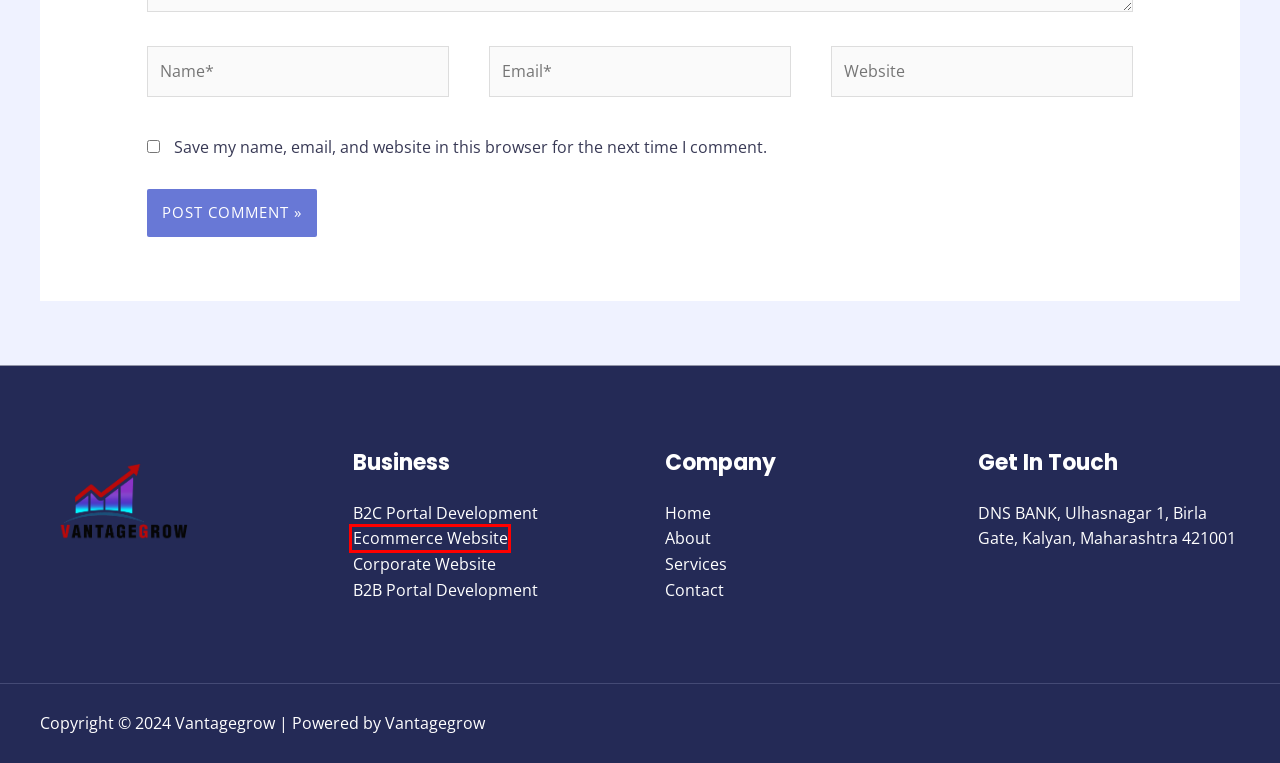View the screenshot of the webpage containing a red bounding box around a UI element. Select the most fitting webpage description for the new page shown after the element in the red bounding box is clicked. Here are the candidates:
A. Букмекерская Контора 1хбет Ставки На Спорт Онлайн, Официальный Сайт Бк, Вхо – Vantagegrow
B. Hosting – Vantagegrow
C. Vantagegrow – Vantagegrow
D. B2C Portal Development – Vantagegrow
E. Software – Vantagegrow
F. About – Vantagegrow
G. Services – Vantagegrow
H. Ecommerce Website – Vantagegrow

H